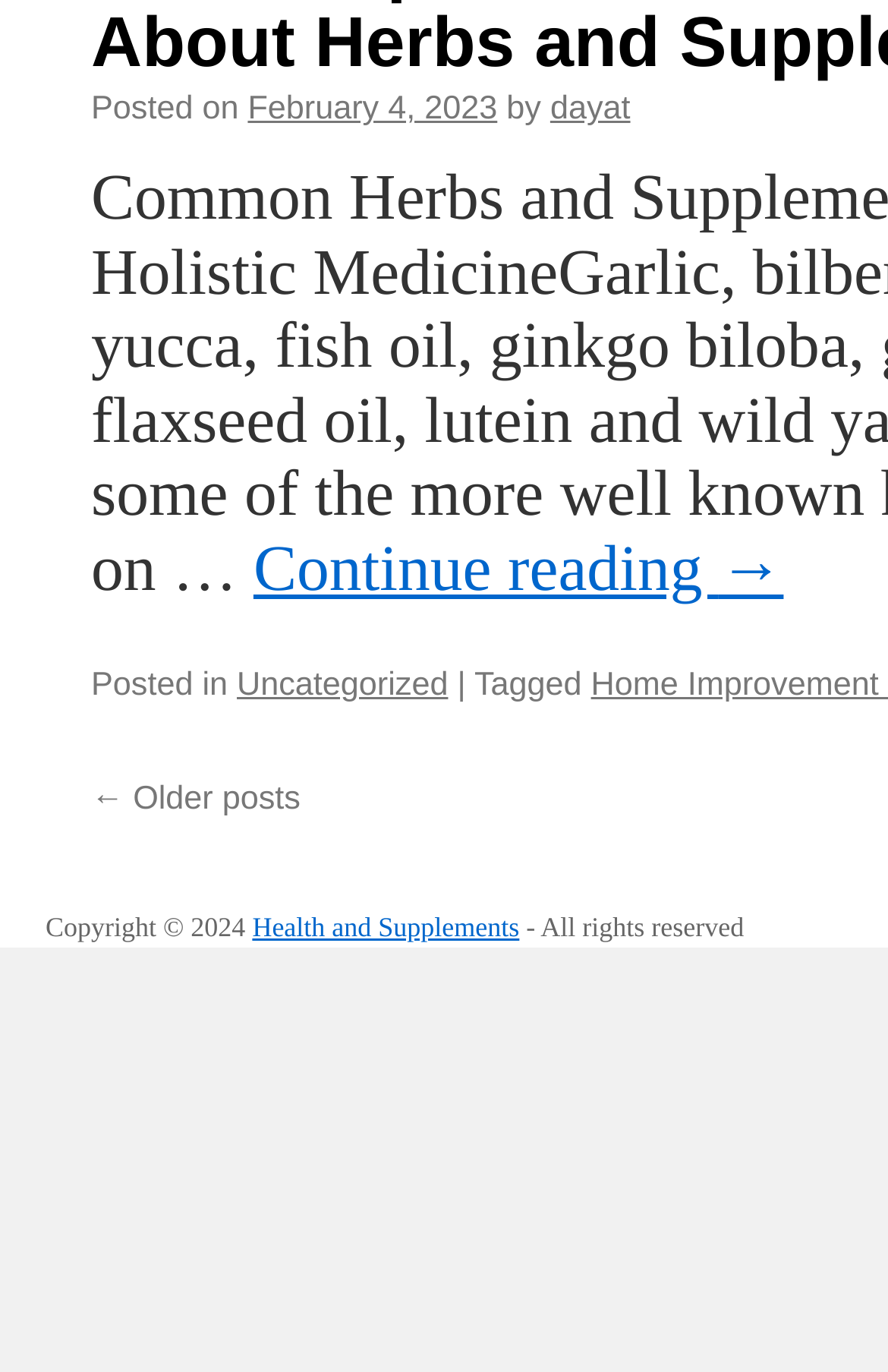What category is the post in?
Please respond to the question with as much detail as possible.

I found the category of the post by looking at the link element with the text 'Uncategorized' which is located near the middle of the page, indicating the category of the article.